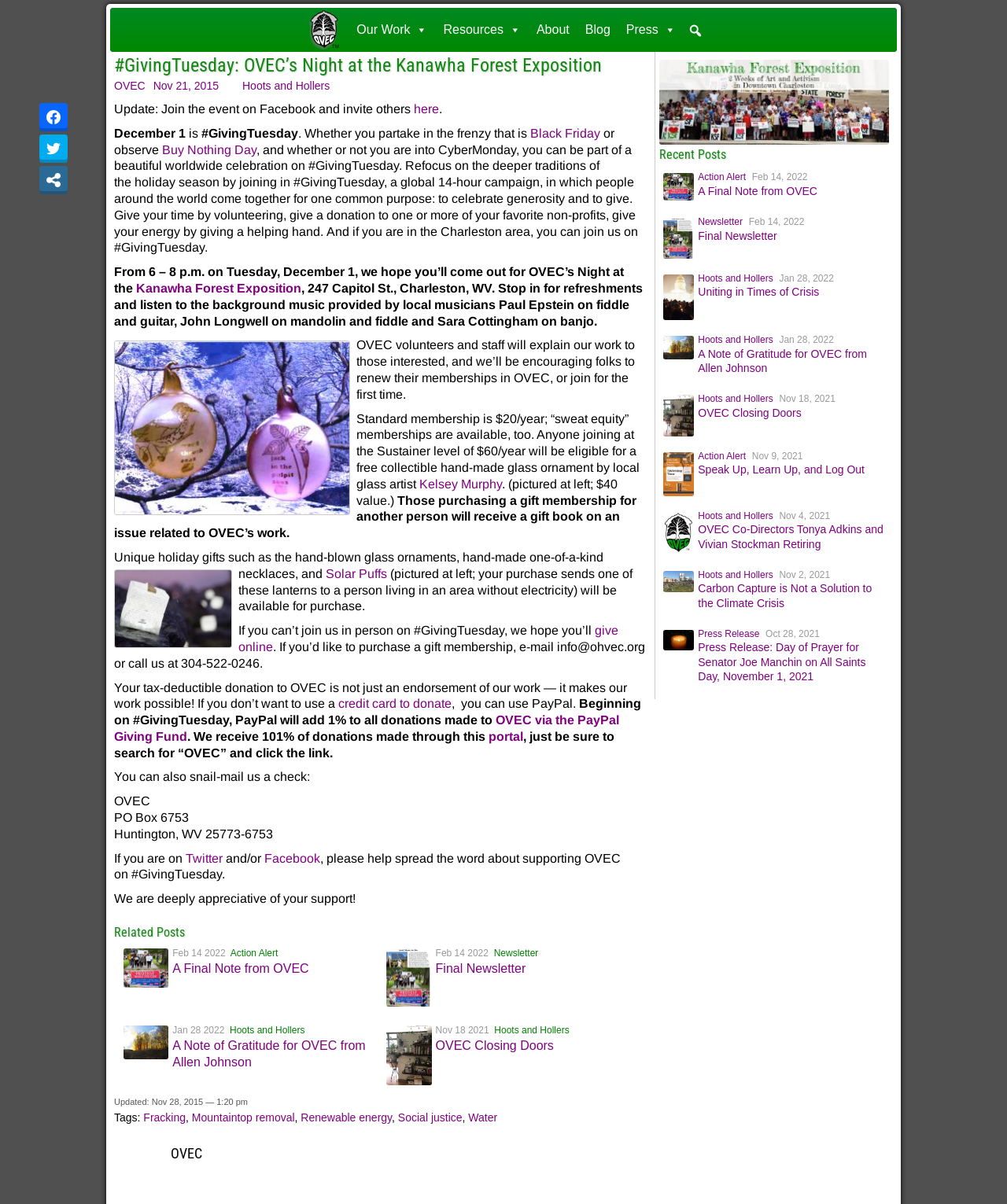Locate the bounding box coordinates of the element that should be clicked to fulfill the instruction: "Share on Facebook".

[0.039, 0.086, 0.067, 0.109]